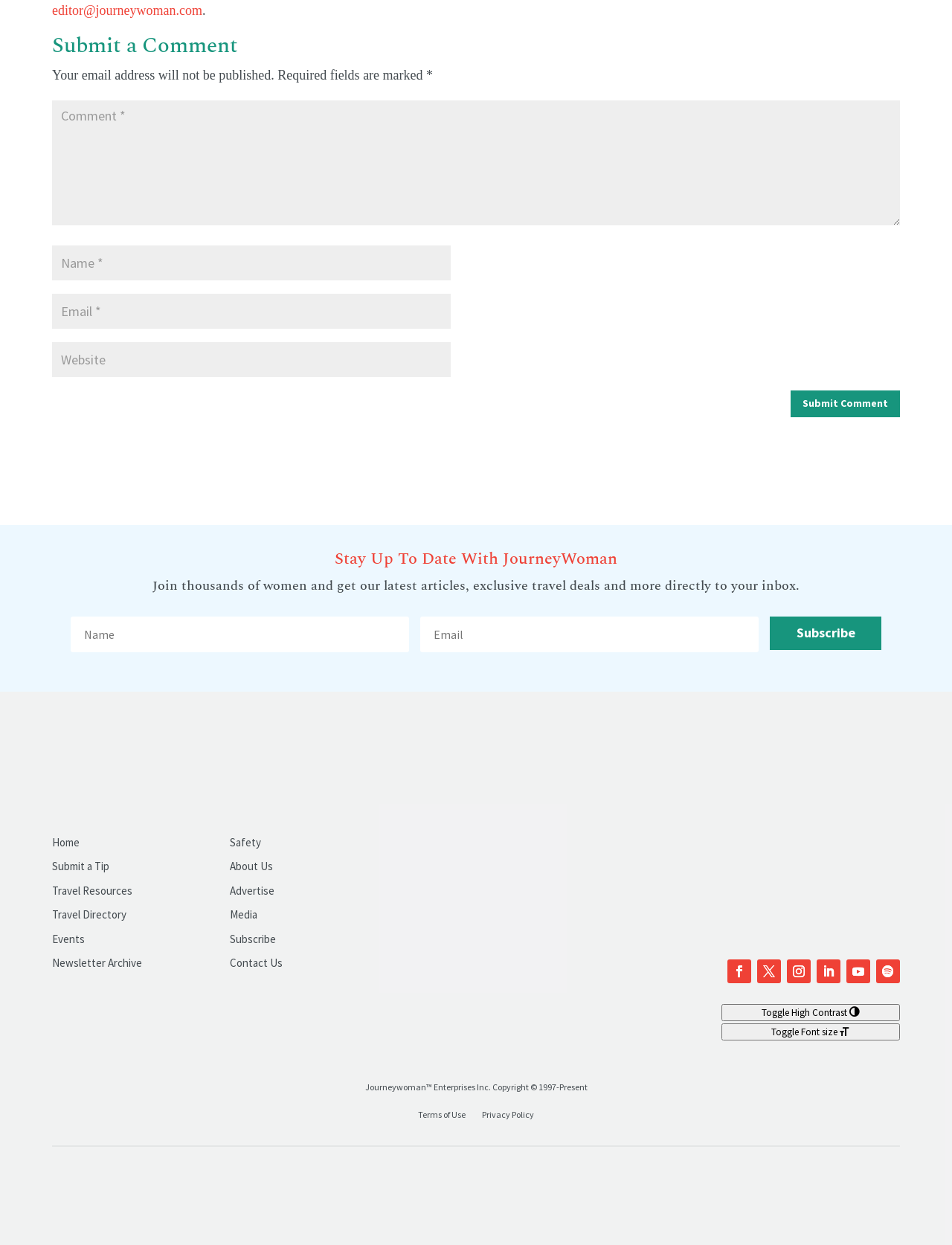What is the purpose of the 'Stay Up To Date With JourneyWoman' section?
Based on the screenshot, provide your answer in one word or phrase.

To subscribe to a newsletter